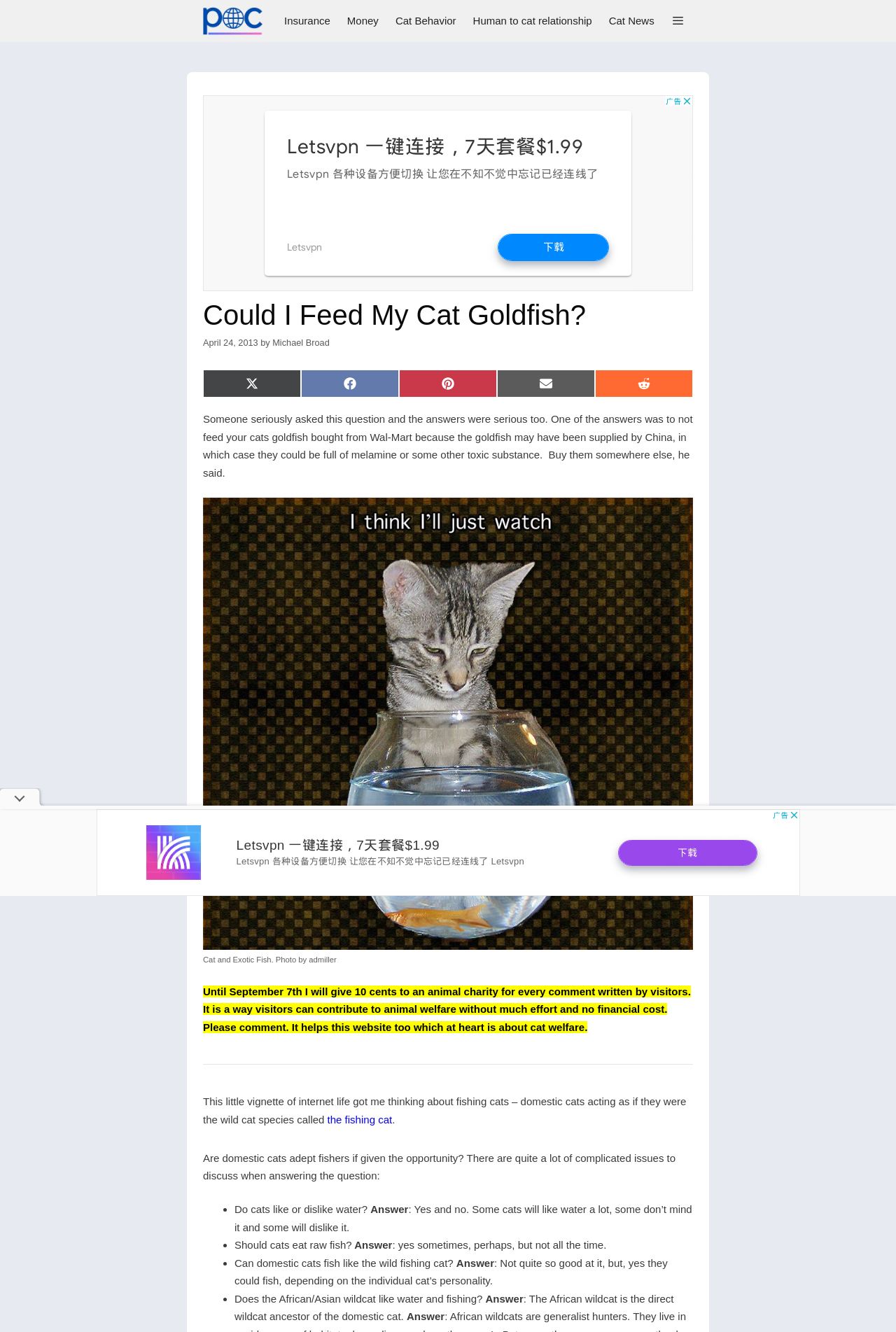What is the topic of the article?
Using the image, respond with a single word or phrase.

Feeding goldfish to cats